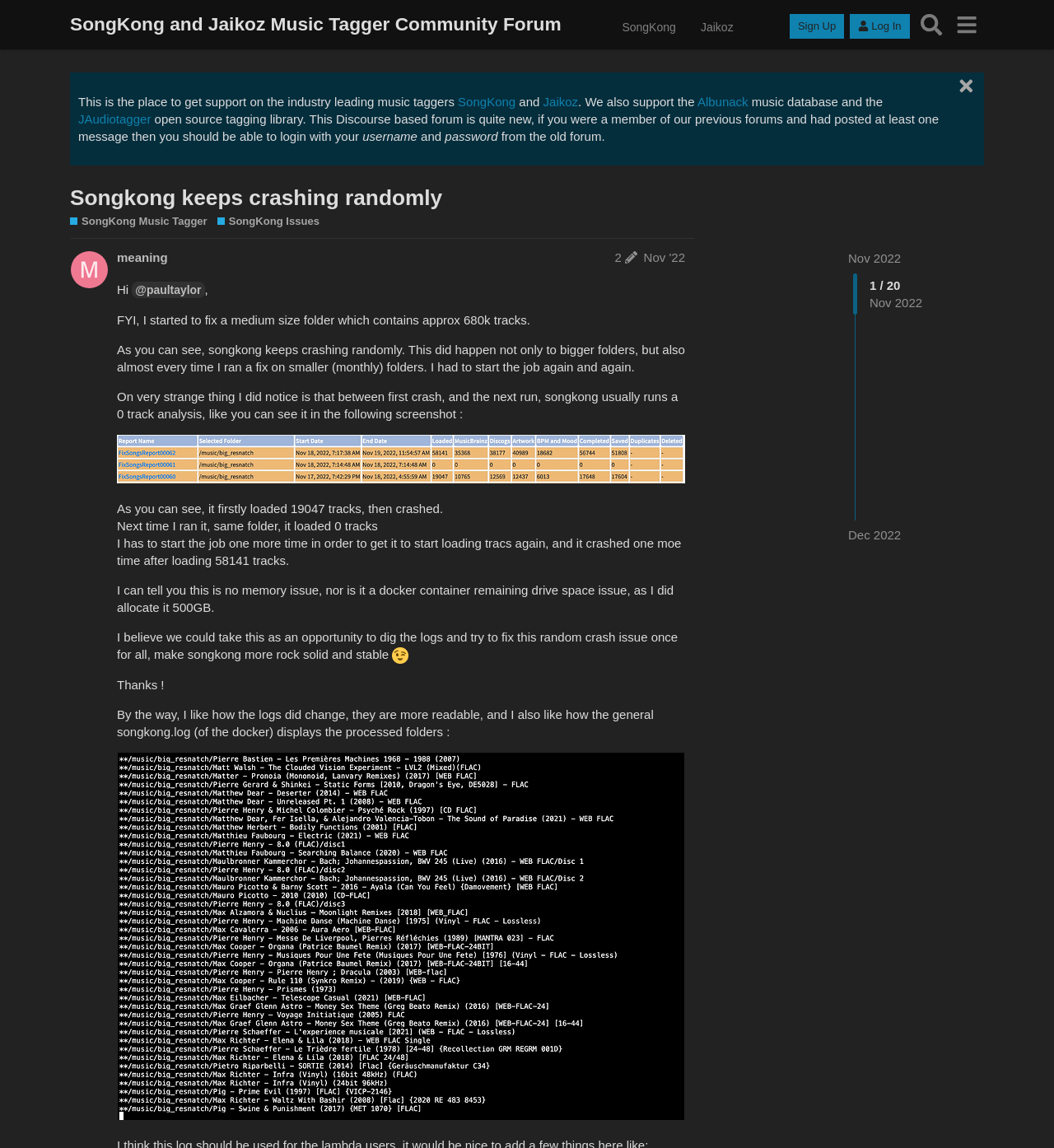Please locate the bounding box coordinates of the region I need to click to follow this instruction: "Go to the 'SongKong and Jaikoz Music Tagger Community Forum'".

[0.066, 0.01, 0.533, 0.033]